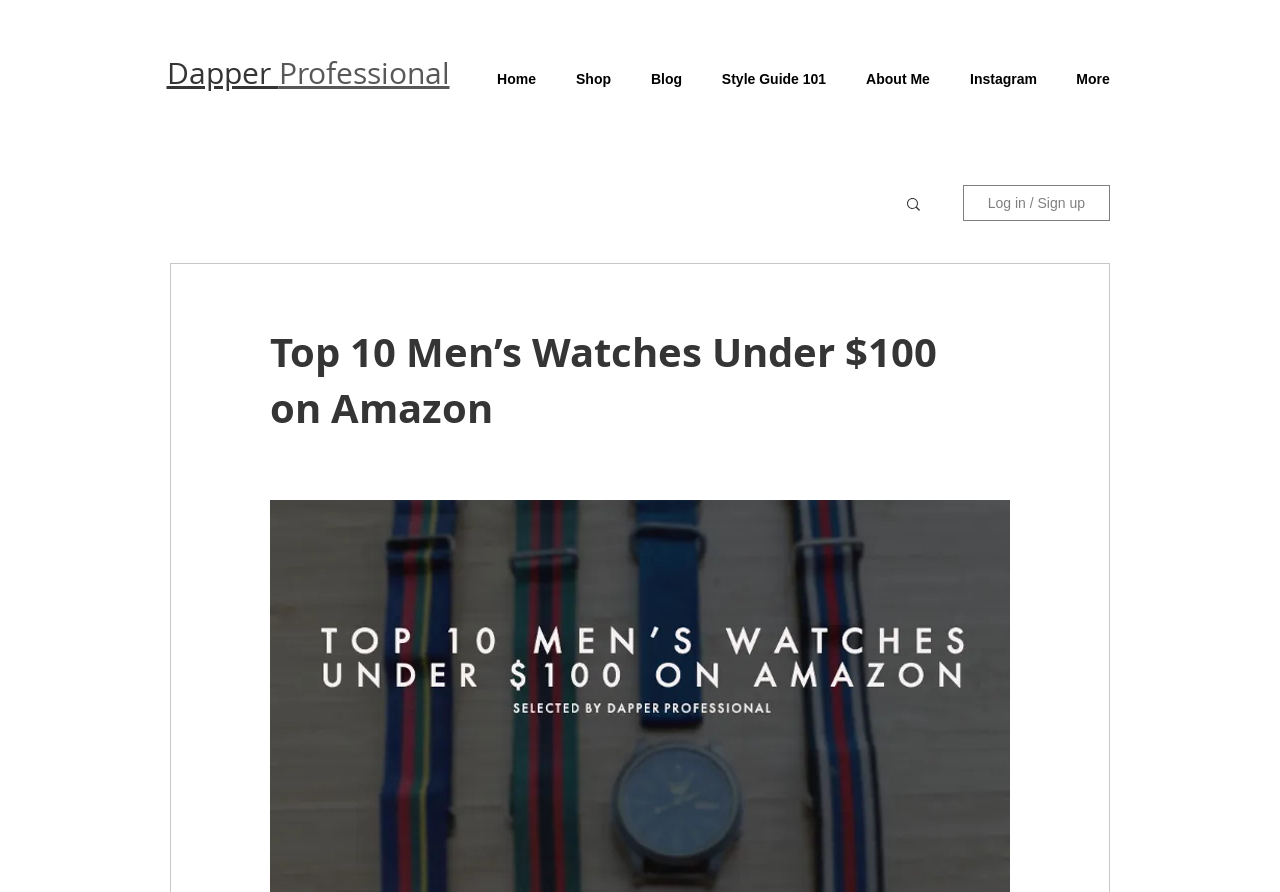What is the topic of the current webpage?
Using the image, respond with a single word or phrase.

Men's watches under $100 on Amazon